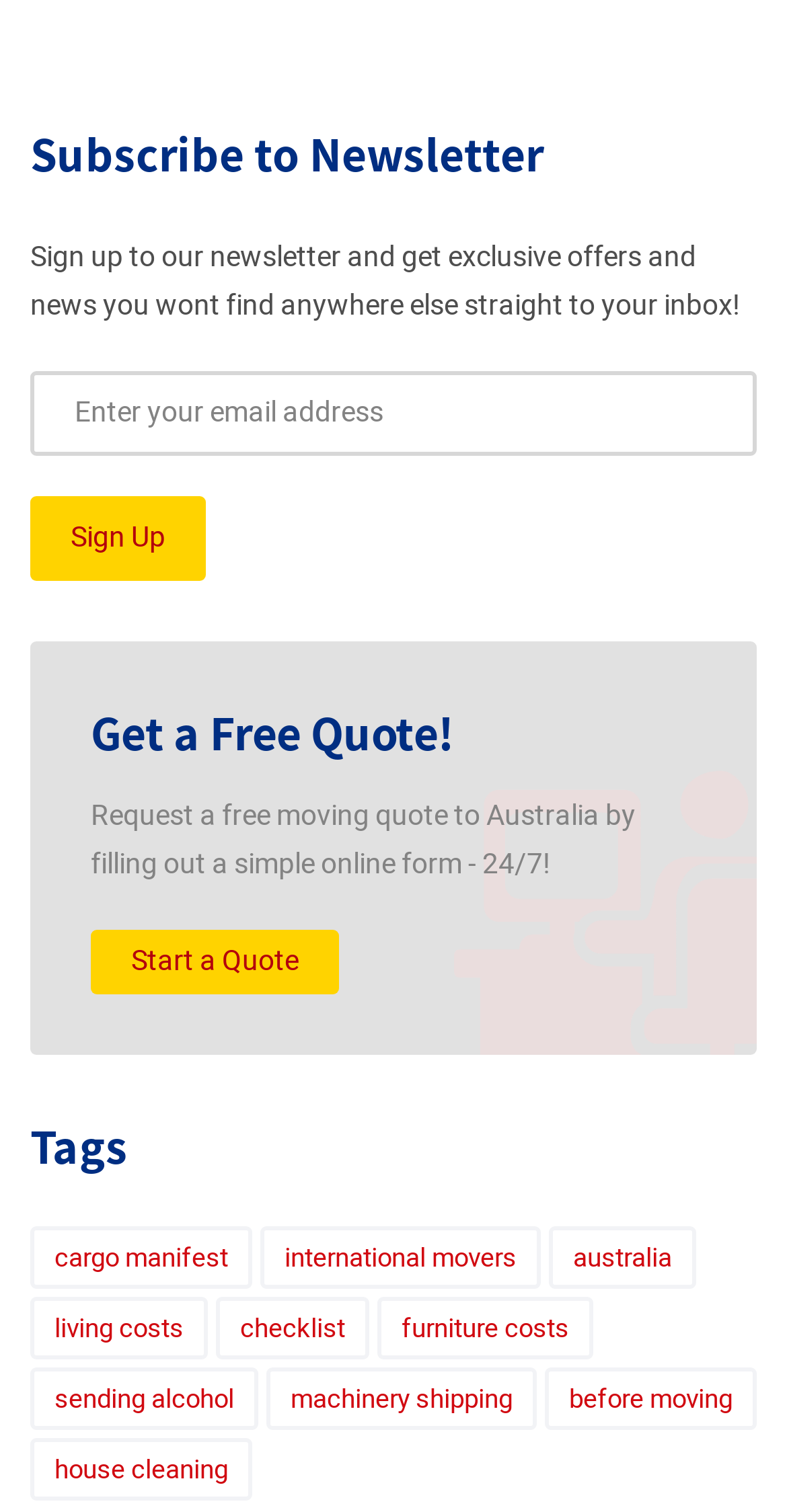What is the purpose of the newsletter?
Using the information presented in the image, please offer a detailed response to the question.

The purpose of the newsletter can be inferred from the static text 'Sign up to our newsletter and get exclusive offers and news you wont find anywhere else straight to your inbox!' which is located below the 'Subscribe to Newsletter' heading.